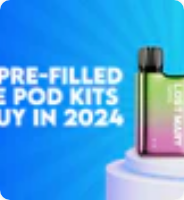Create a detailed narrative of what is happening in the image.

The image showcases an eye-catching promotional graphic for "Top Pre-Filled Vape Pod Kits to Buy in 2024." The vibrant backdrop features a radiant blue gradient, creating an appealing atmosphere that enhances the focus on the product. In the foreground, a stylish pre-filled vape pod kit is prominently displayed on a pedestal, emphasizing its modern design. The text is bold and clear, making it easy for viewers to understand the offer at a glance. This visual serves to entice vaping enthusiasts seeking the latest and most convenient vaping options available this year.